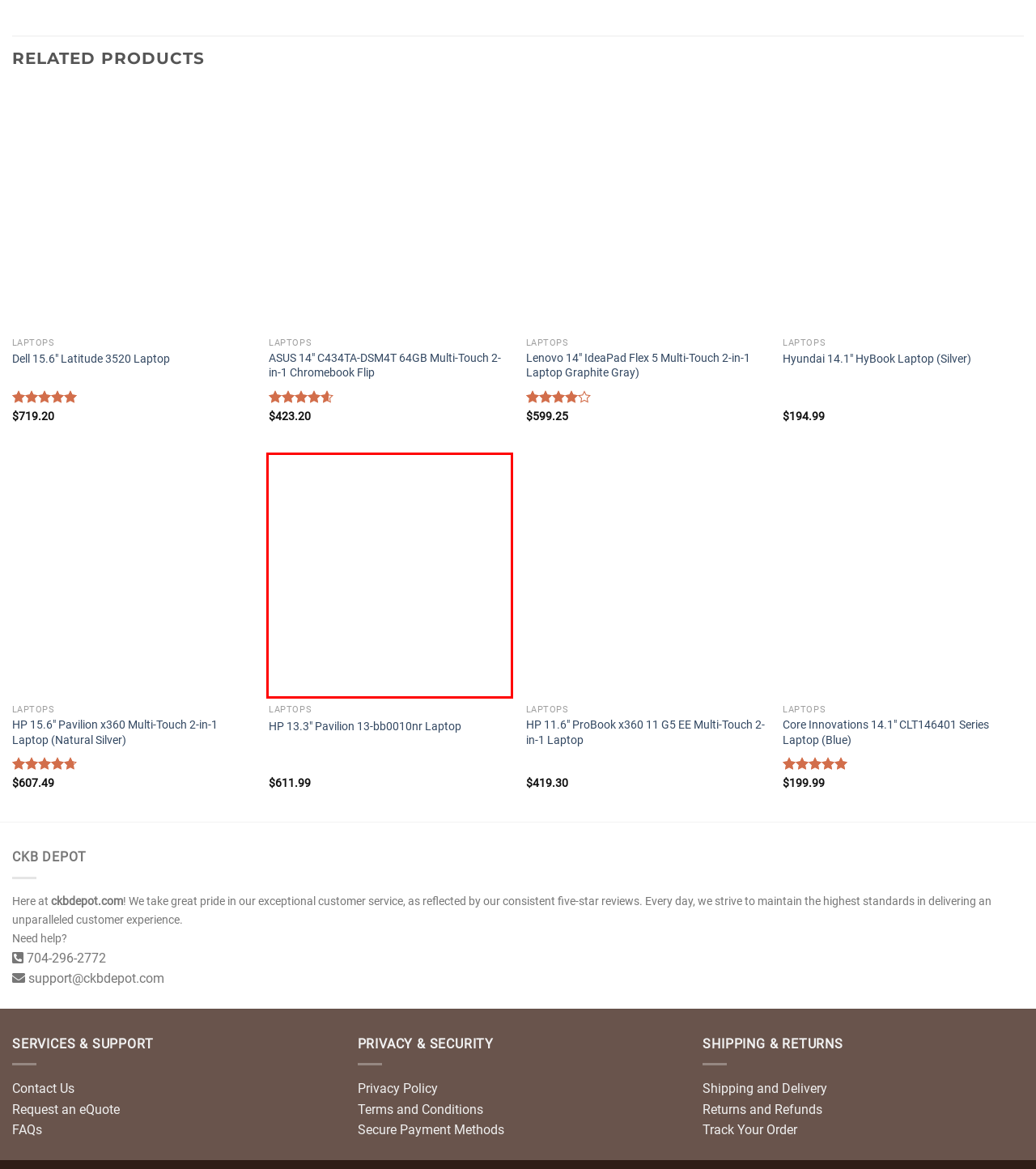You have a screenshot of a webpage with a red rectangle bounding box around a UI element. Choose the best description that matches the new page after clicking the element within the bounding box. The candidate descriptions are:
A. Hyundai 14.1″ HyBook Laptop (Silver) – CKB Depot
B. ASUS 14″ C434TA-DSM4T 64GB Multi-Touch 2-in-1 Chromebook Flip – CKB Depot
C. Order Tracking – CKB Depot
D. Core Innovations 14.1″ CLT146401 Series Laptop (Blue) – CKB Depot
E. HP 13.3″ Pavilion 13-bb0010nr Laptop – CKB Depot
F. Shipping and Delivery – CKB Depot
G. HP 15.6″ Pavilion x360 Multi-Touch 2-in-1 Laptop (Natural Silver) – CKB Depot
H. HP 11.6″ ProBook x360 11 G5 EE Multi-Touch 2-in-1 Laptop – CKB Depot

E